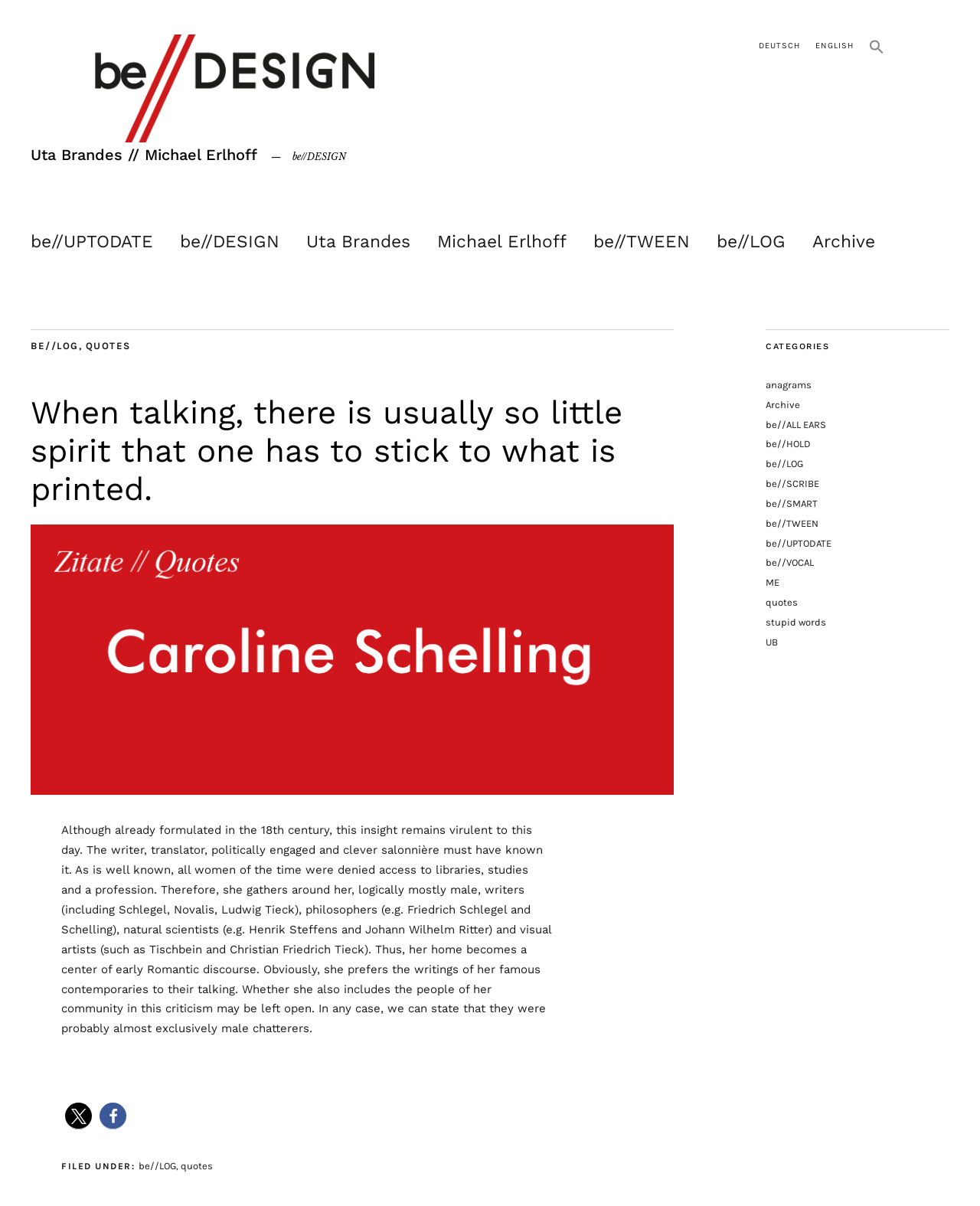Create a detailed description of the webpage's content and layout.

This webpage appears to be a blog or article page with a focus on literature and philosophy. At the top, there are three links: "DEUTSCH", "ENGLISH", and a "Search Icon Link" with a search icon image. Below these links, there is a heading with the title "Uta Brandes // Michael Erlhoff" and a link with the same text. 

To the right of this heading, there is another heading with the title "—be//DESIGN". Below these headings, there are several links arranged horizontally, including "be//UPTODATE", "be//DESIGN", "Uta Brandes", "Michael Erlhoff", "be//TWEEN", "be//LOG", and "Archive". 

The main content of the page is a long paragraph of text that discusses the importance of reading and writing in the 18th century, specifically in the context of women's access to education and literature. The text is divided into two sections, with a quote from Uta Brandes at the top and a longer passage of text below. 

To the right of the main content, there is a complementary section with a heading "CATEGORIES" and several links below, including "anagrams", "Archive", and various "be//" links. 

At the bottom of the page, there is a footer section with links to "be//LOG" and "quotes", as well as a "FILED UNDER" section with links to "be//LOG" and "quotes" again. There are also two buttons to share the content on X and Facebook, each with an accompanying image.